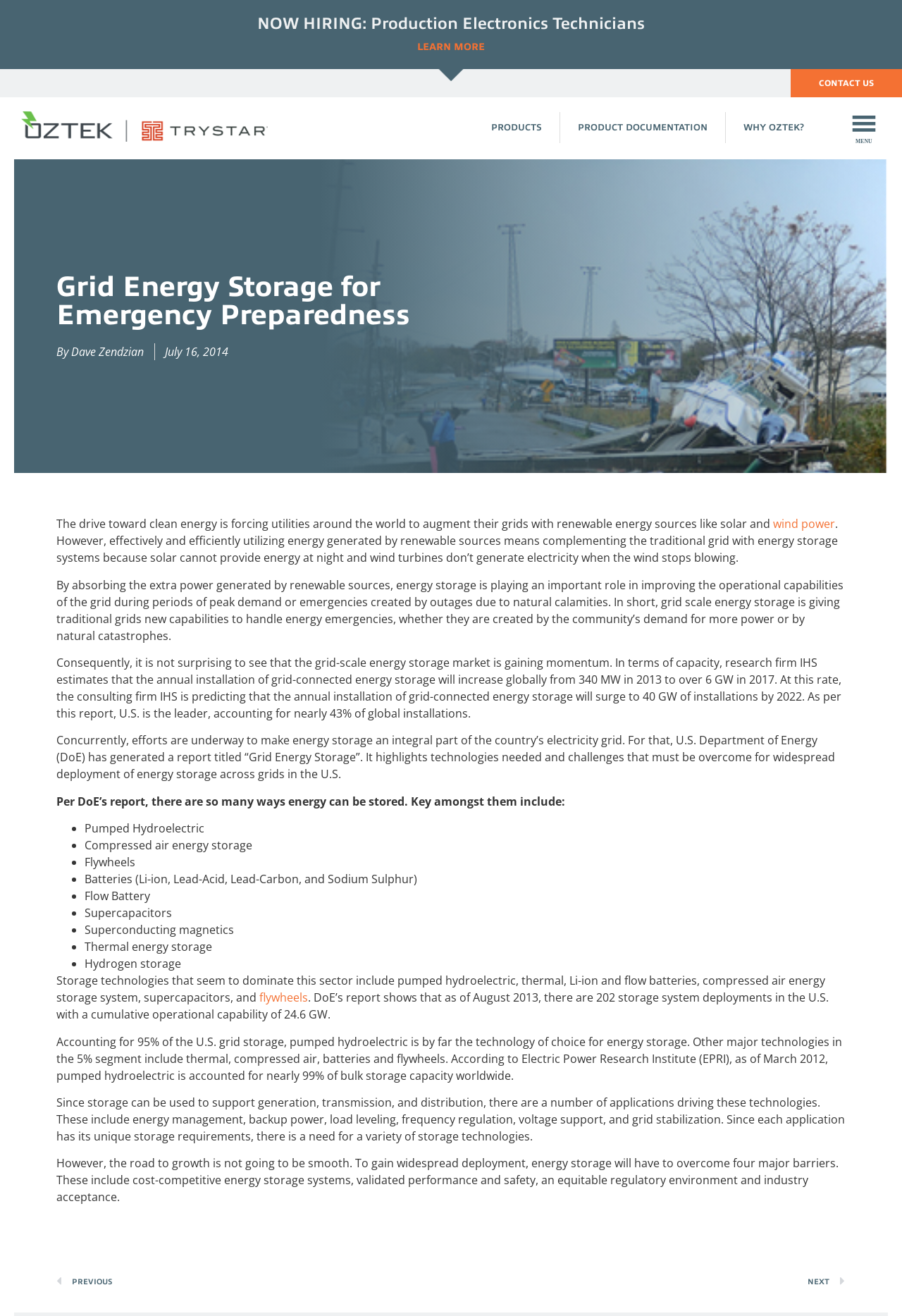Using the description "Contact Us", predict the bounding box of the relevant HTML element.

[0.877, 0.052, 1.0, 0.074]